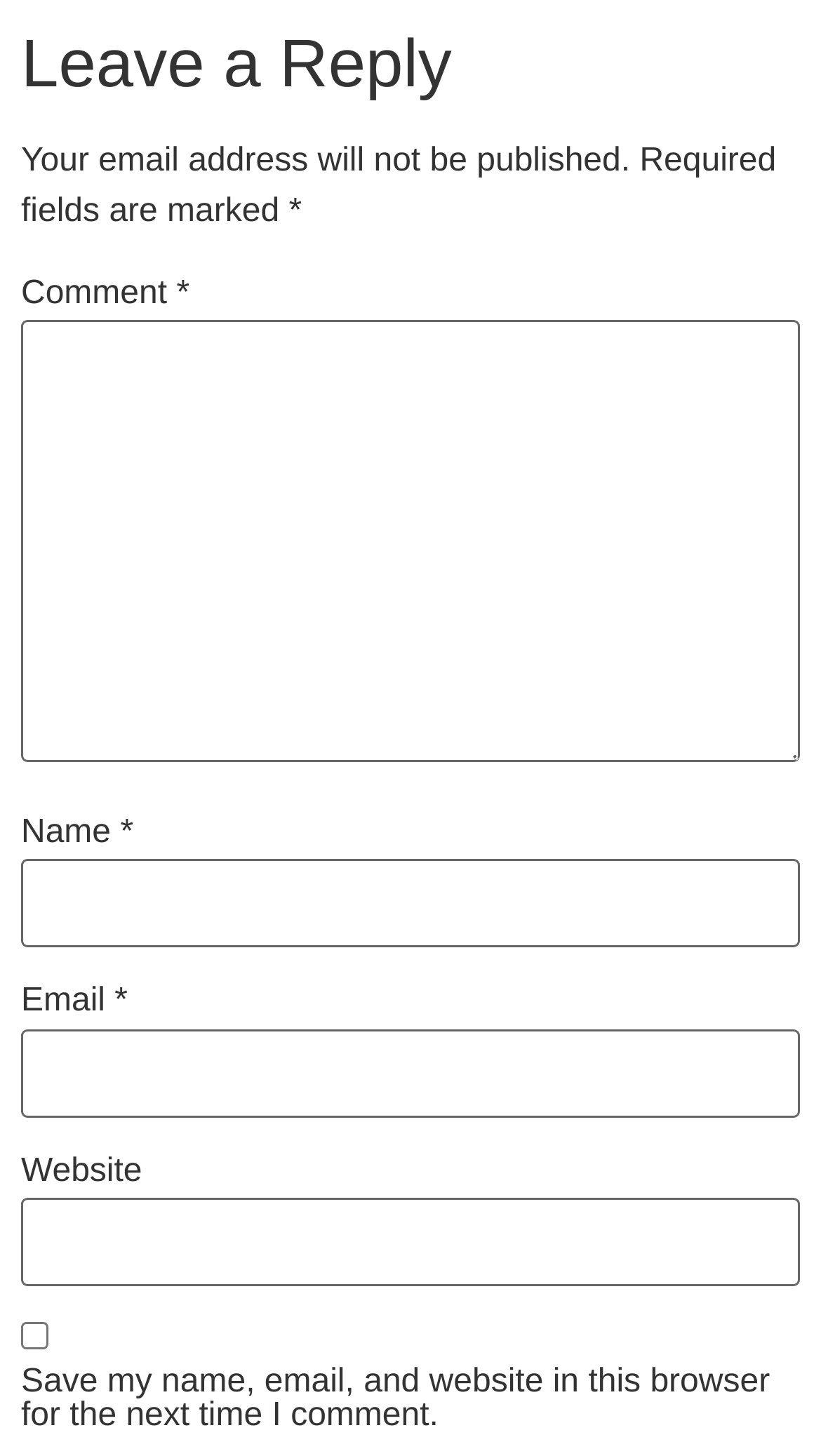Based on the image, give a detailed response to the question: What is the purpose of the 'Website' field?

The 'Website' field is an optional field that allows users to input their website information. This field is not required to leave a comment, but it provides an additional option for users to share their website information.